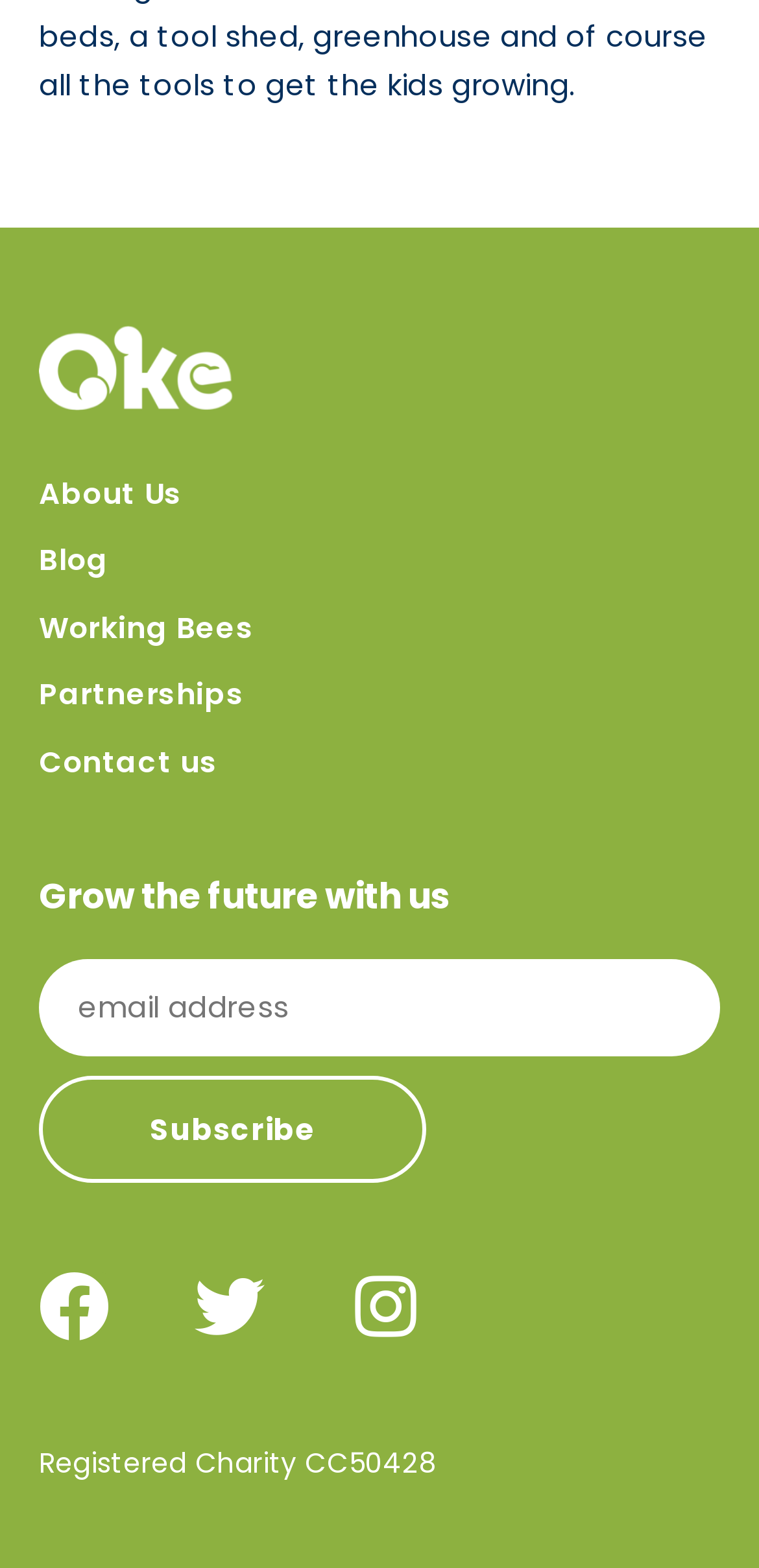Specify the bounding box coordinates for the region that must be clicked to perform the given instruction: "Visit the Blog".

[0.051, 0.342, 0.949, 0.373]